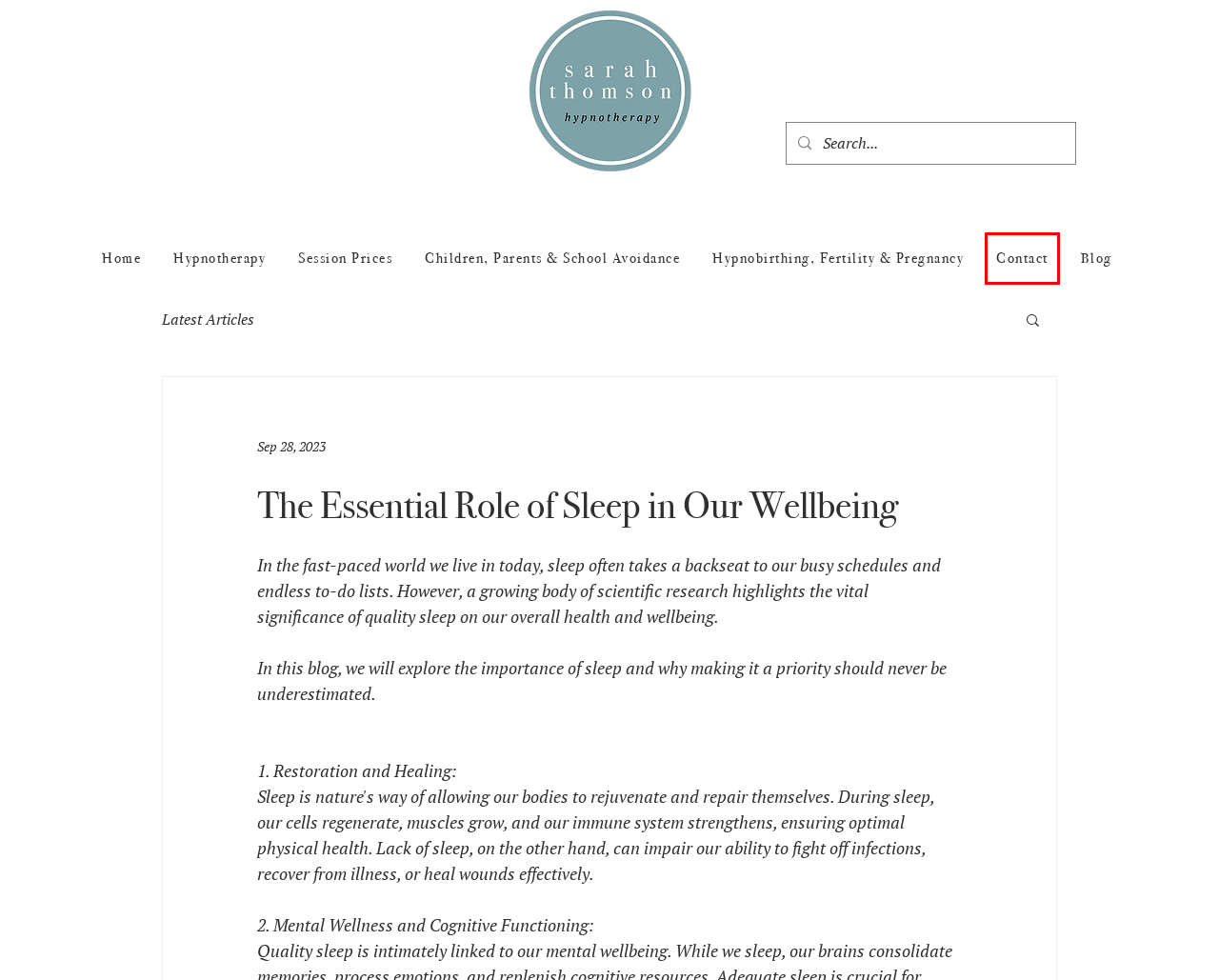Look at the screenshot of a webpage with a red bounding box and select the webpage description that best corresponds to the new page after clicking the element in the red box. Here are the options:
A. Media | Sarah Thomson Hypnotherapy
B. Hypnobirthing, Hypnofertility & Hypnotherapy | Sarah Thomson Hypnotherapy | Scottish Borders
C. Solution Focused Hypnotherapy | Sarah Thomson Hypnotherapy | Saint Boswells
D. Blog | Sarah Thomson Hypnotherapy
E. Session Prices | Sarah Thomson Hypnotherapy | Scottish Borders
F. Hypnotherapy | Sarah Thomson Hypnotherapy | Scottish Borders
G. Contact | Sarah Thomson Hypnotherapy | St Boswells
H. Children, Parents & chool Avoidance | Sarah Thomson Hypnotherapy | Maxton

G